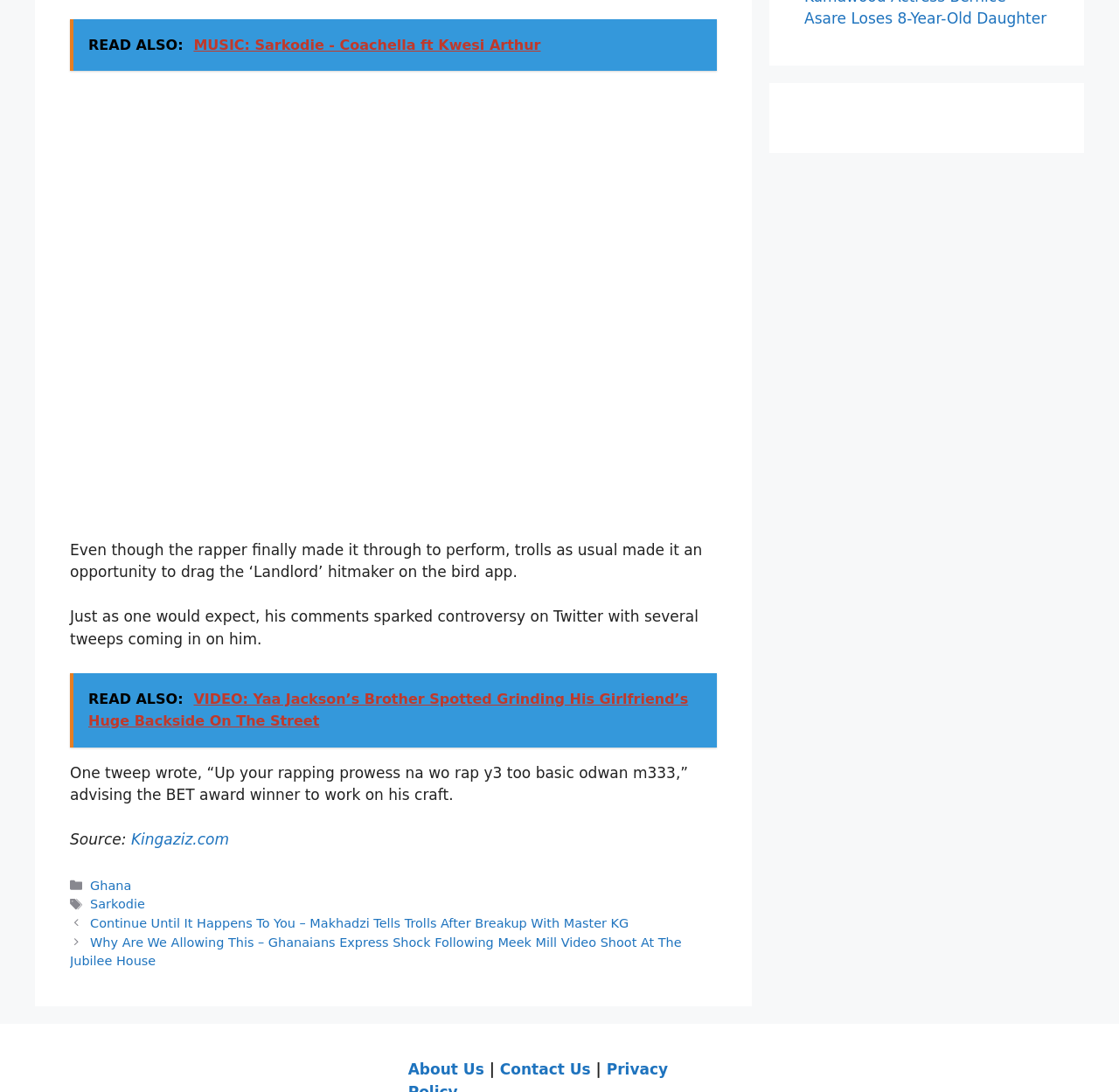What is the source of the article?
Look at the image and respond with a one-word or short phrase answer.

Kingaziz.com